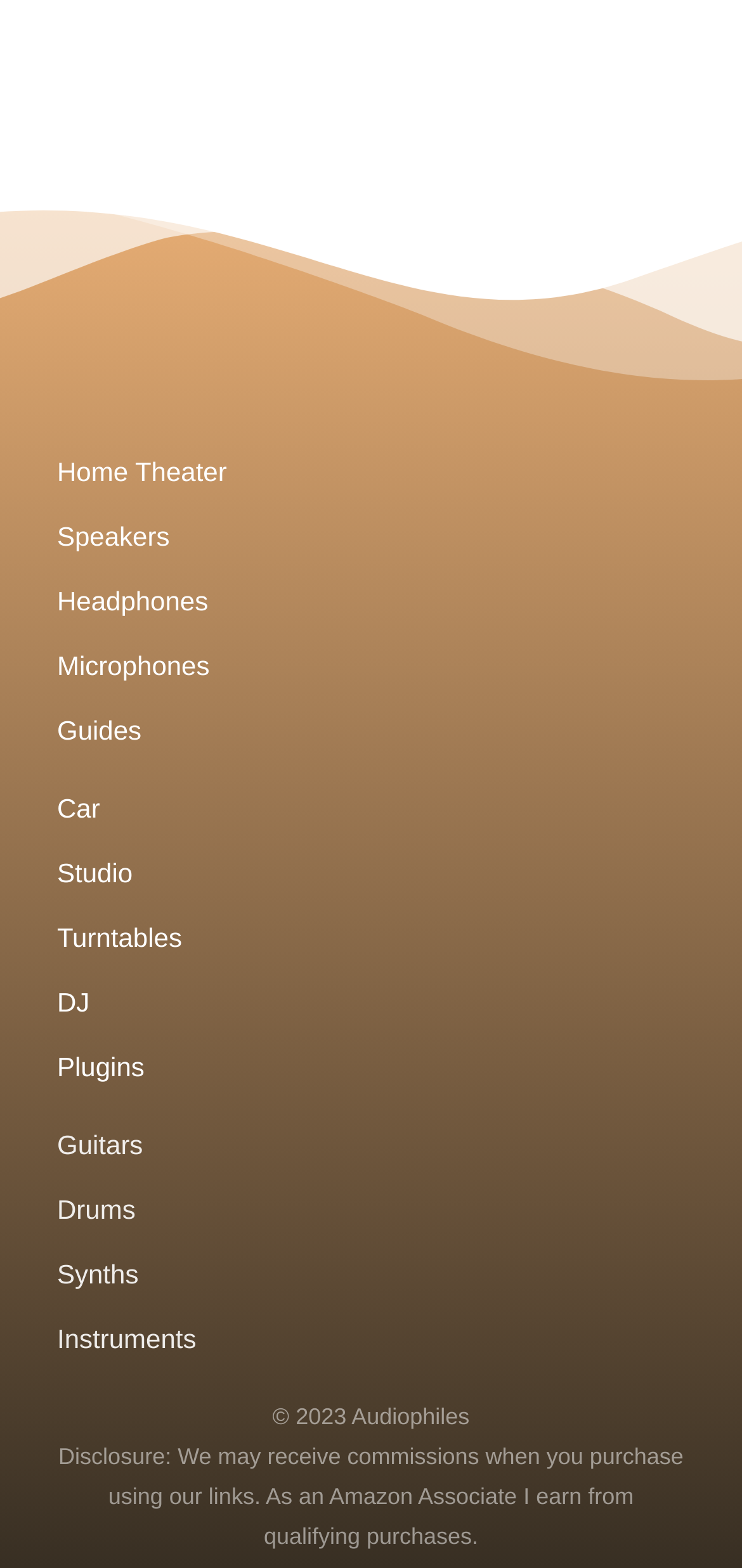Please locate the UI element described by "Guitars" and provide its bounding box coordinates.

[0.077, 0.718, 0.923, 0.743]